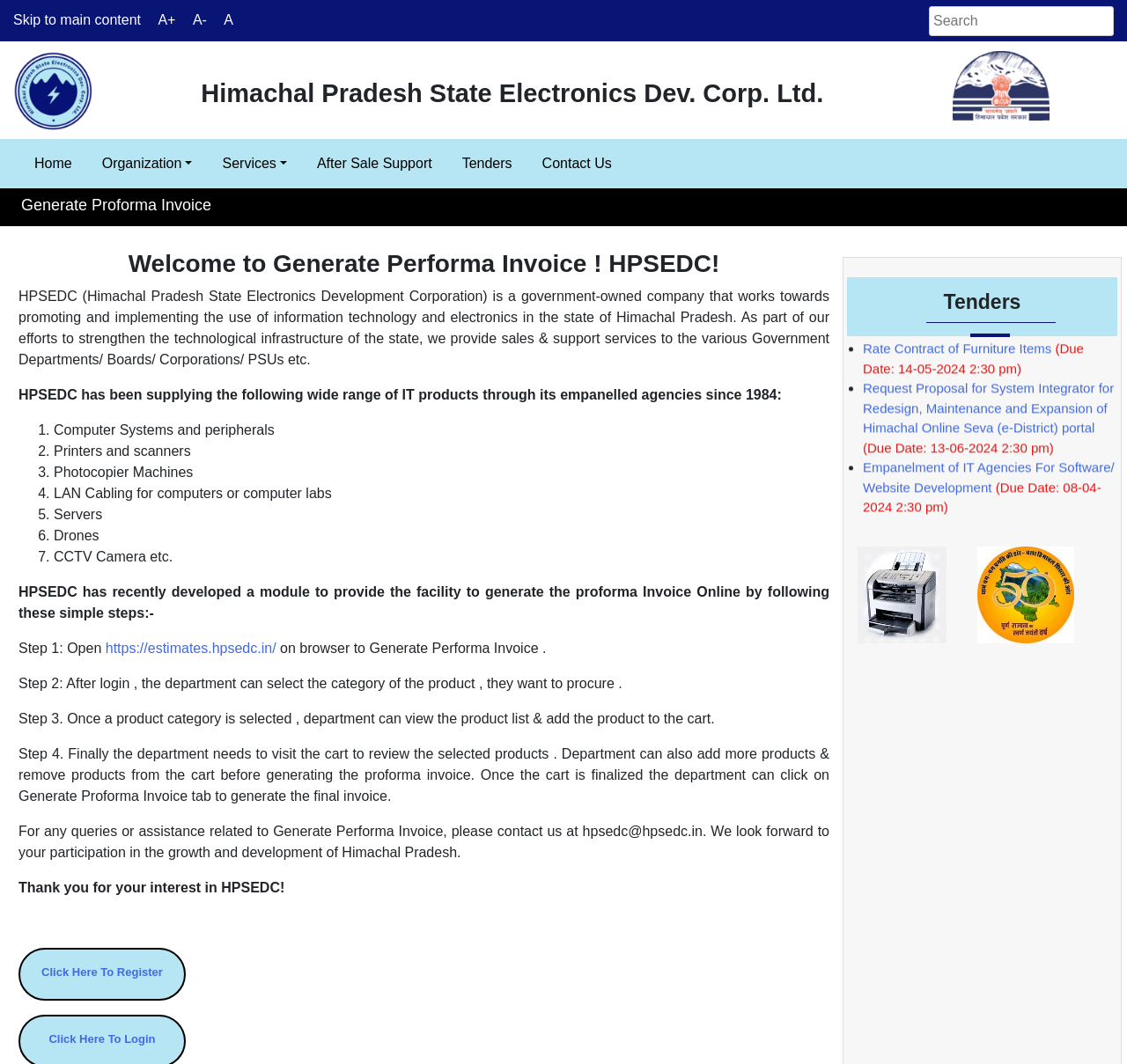Provide an in-depth caption for the elements present on the webpage.

The webpage is titled "Generate Proforma Invoice - HPSEDC" and has a prominent header section at the top. Below the header, there is a search bar and a navigation menu with links to "Home", "Organization", "Services", "After Sale Support", "Tenders", and "Contact Us". 

On the left side of the page, there is a list of links with font sizes that can be adjusted using "A+", "A-", and "A" buttons. 

The main content of the page is divided into several sections. The first section introduces HPSEDC, a government-owned company that promotes and implements the use of information technology and electronics in Himachal Pradesh. 

The next section lists the various IT products supplied by HPSEDC, including computer systems, printers, photocopier machines, and drones. 

Following this, there is a step-by-step guide on how to generate a proforma invoice online, which involves logging in, selecting a product category, adding products to the cart, and finally generating the invoice. 

There is also a section that provides contact information for any queries or assistance related to generating a proforma invoice. 

At the bottom of the page, there is a section titled "Tenders" that lists several tenders with their due dates, including rate contracts for furniture items and photocopier machines, as well as proposals for system integrators and software development. 

Throughout the page, there are several images, including the HPSEDC logo and icons for the various tenders.